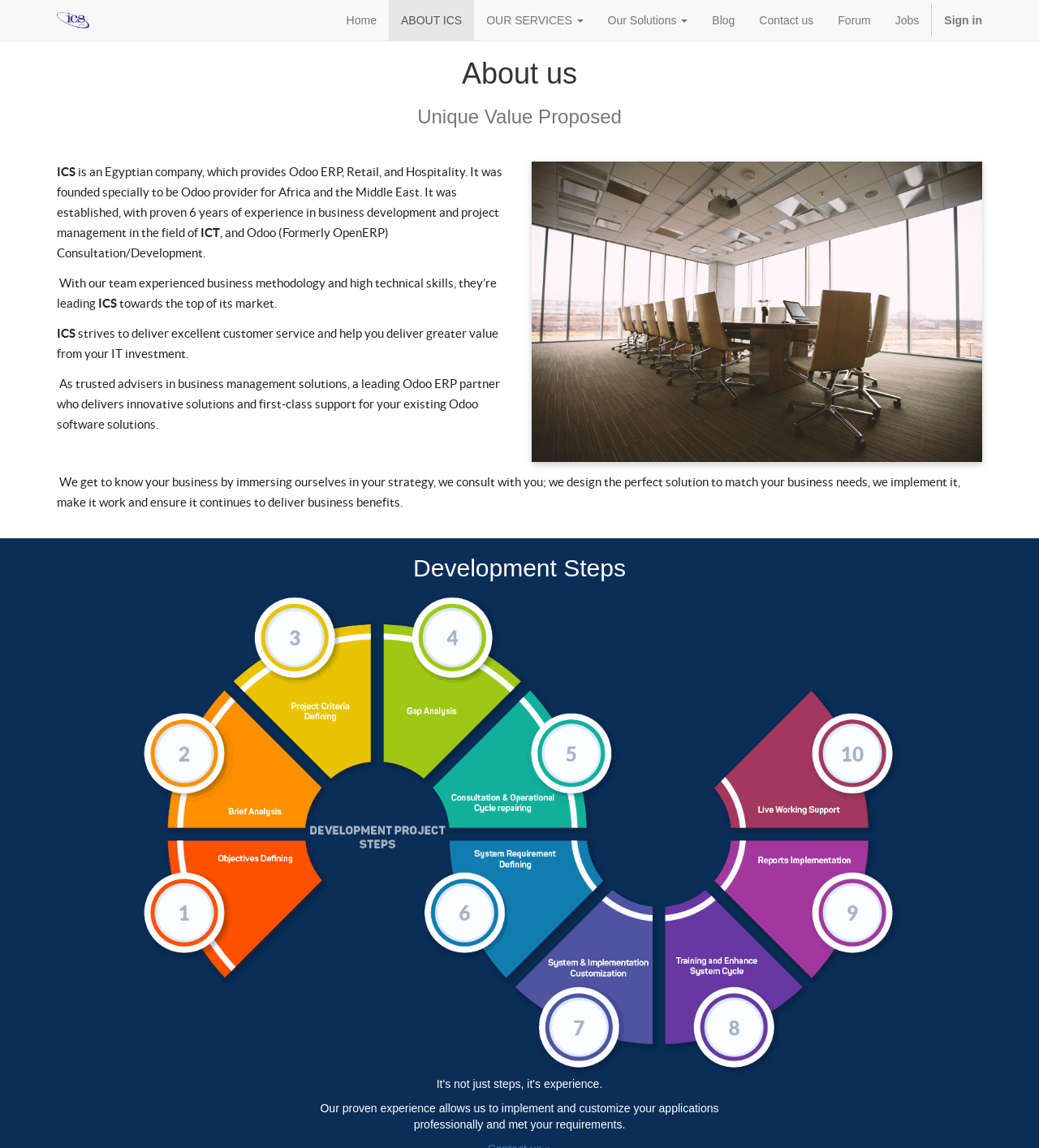Can you specify the bounding box coordinates of the area that needs to be clicked to fulfill the following instruction: "Click on the ICS - Globe link"?

[0.043, 0.0, 0.098, 0.035]